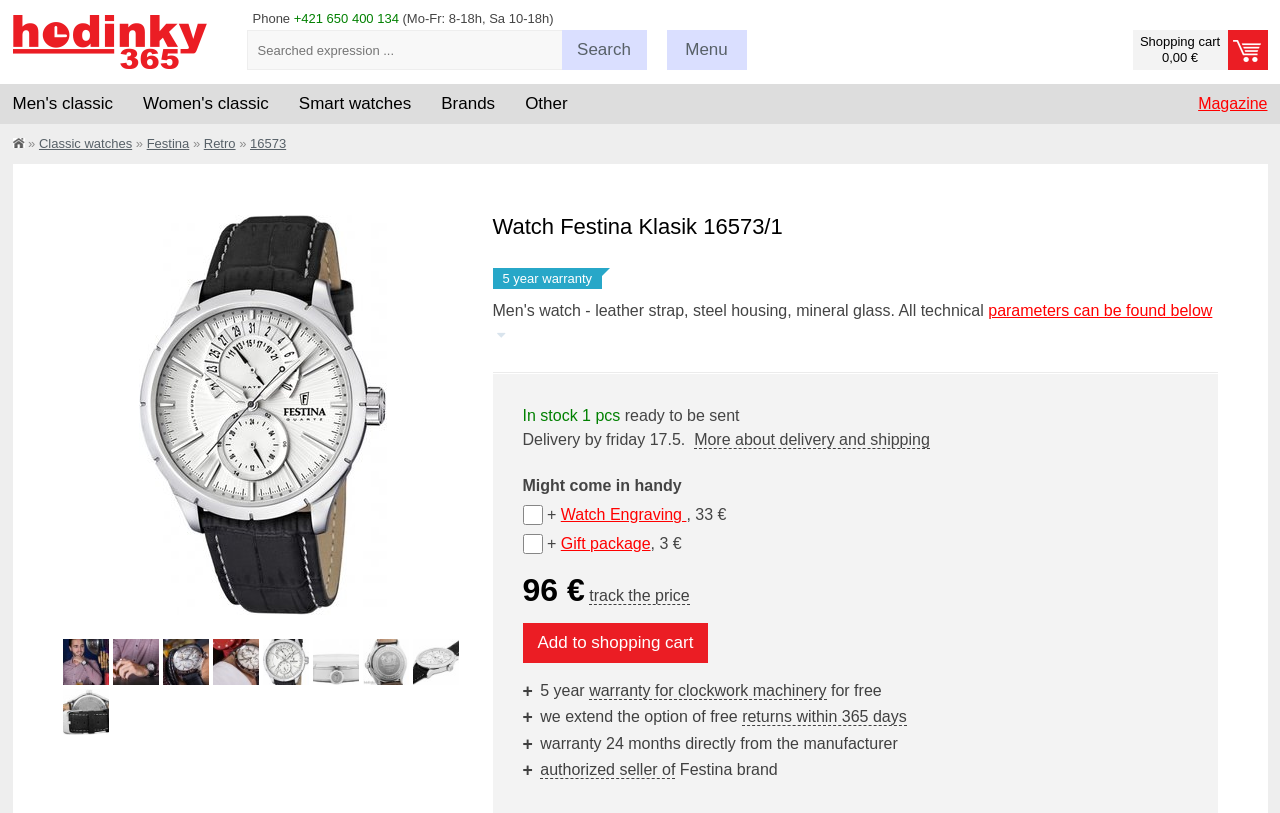What is the warranty period for the watch?
Kindly offer a comprehensive and detailed response to the question.

I found the answer by looking at the text '5 year warranty' which is mentioned multiple times on the page, and also by seeing the text '5 year warranty for clockwork machinery'.